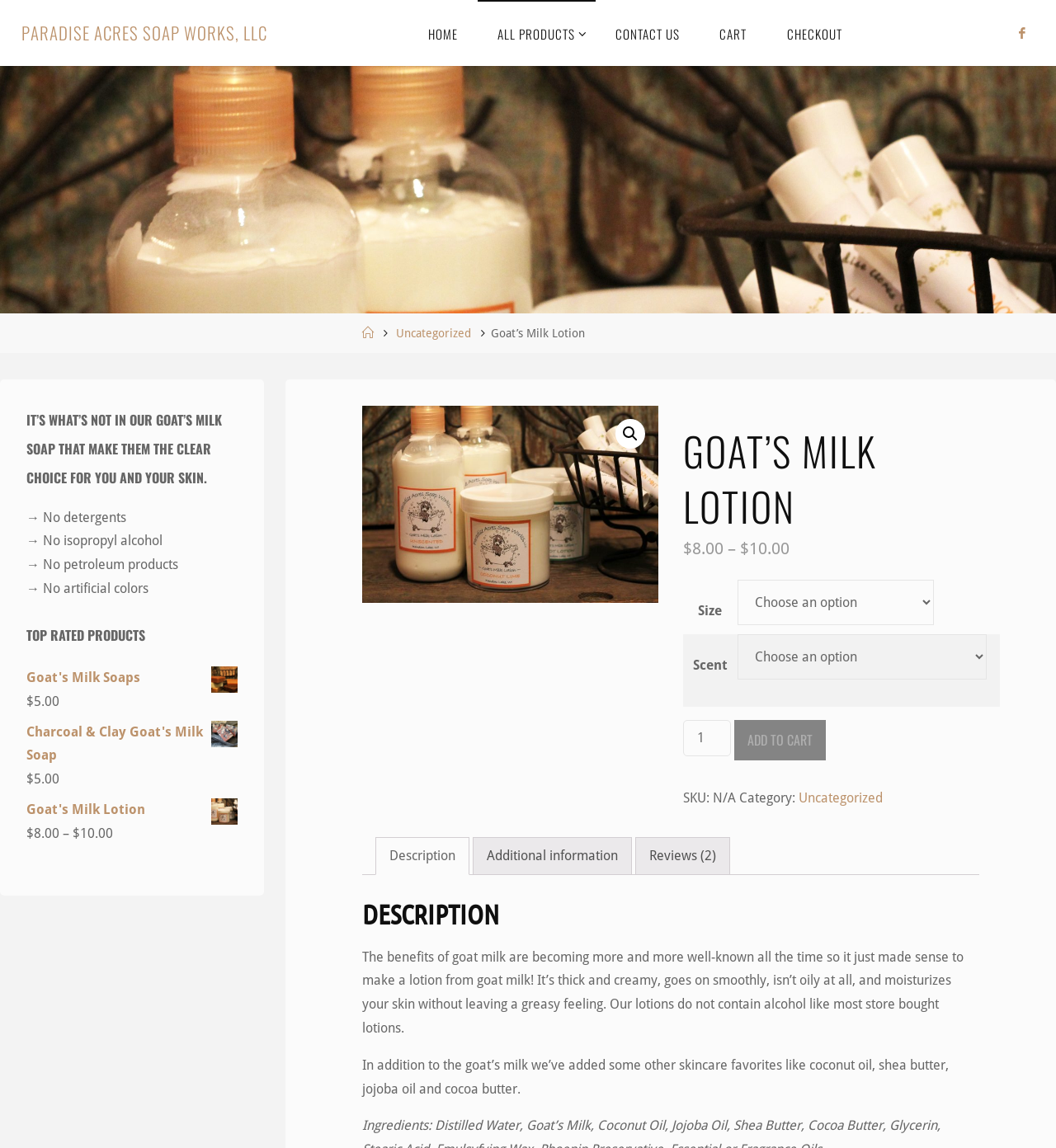Provide a one-word or short-phrase response to the question:
What is the purpose of the tabs below the product description?

To show different product information